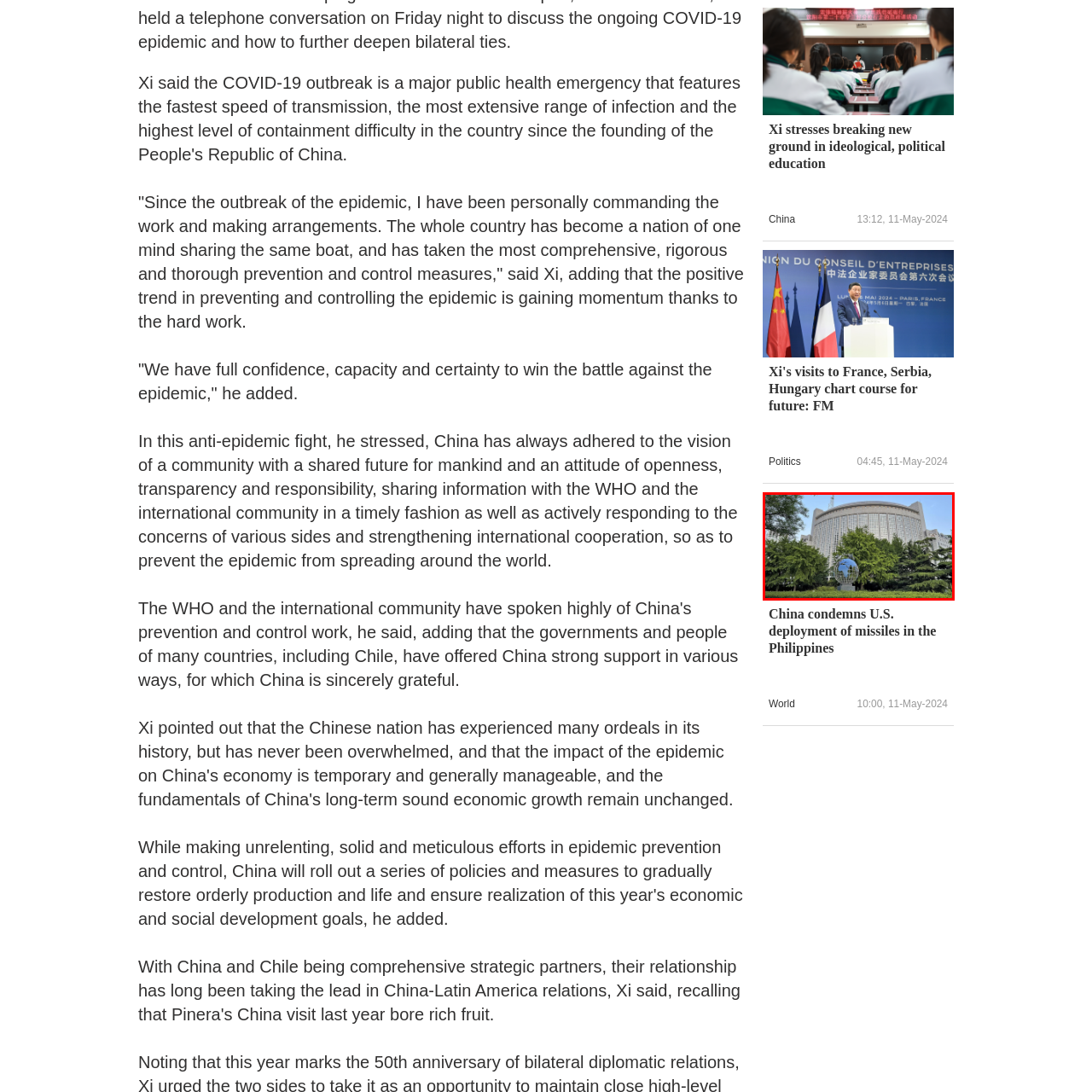What does the globe sculpture symbolize?
Carefully scrutinize the image inside the red bounding box and generate a comprehensive answer, drawing from the visual content.

In the foreground, there is a prominent globe sculpture, symbolizing global connection and cooperation, which is in line with the sentiments expressed in recent political discourses.